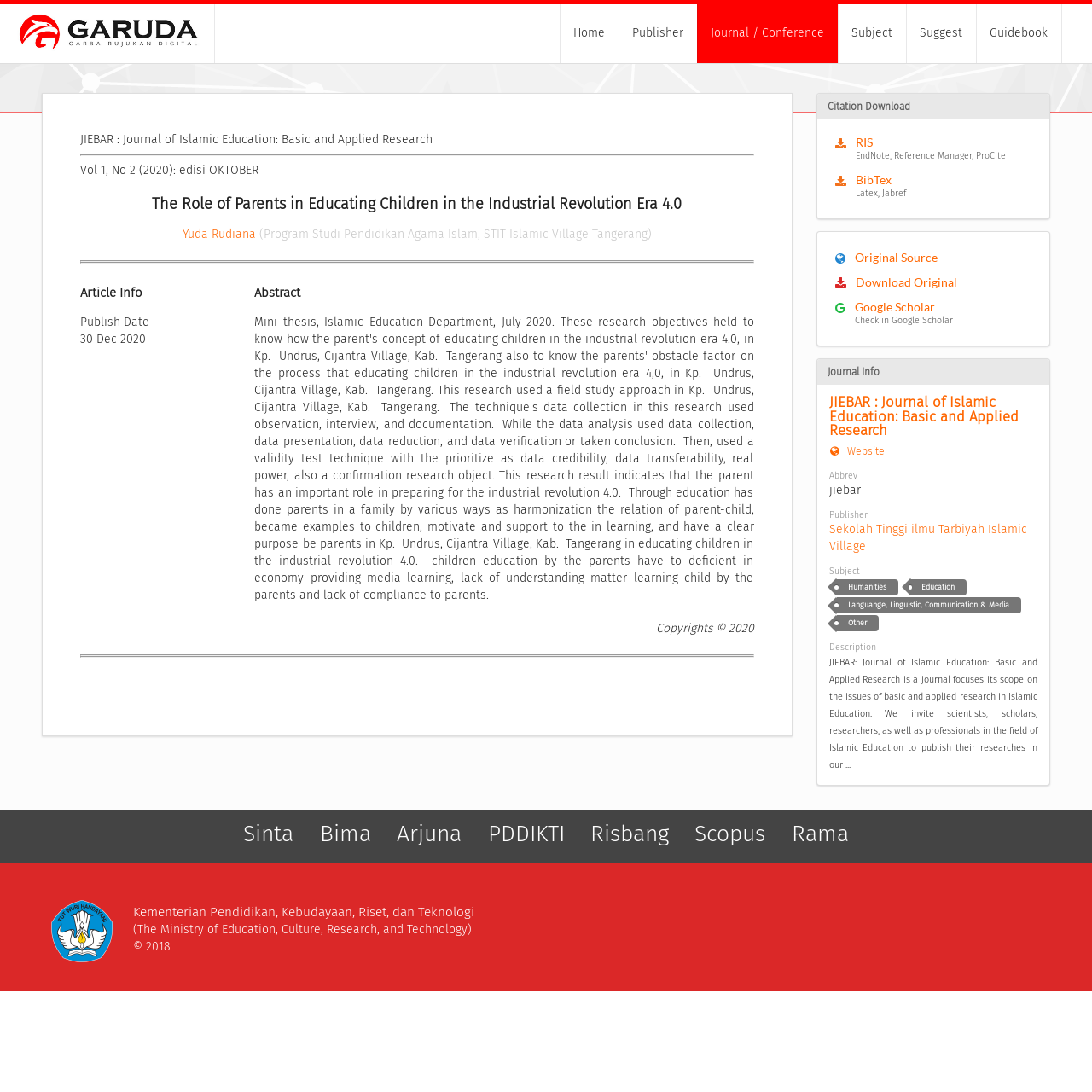What is the title of the journal?
Give a detailed and exhaustive answer to the question.

The title of the journal can be found in the StaticText element with the text 'JIEBAR : Journal of Islamic Education: Basic and Applied Research' which is located at the top of the webpage.